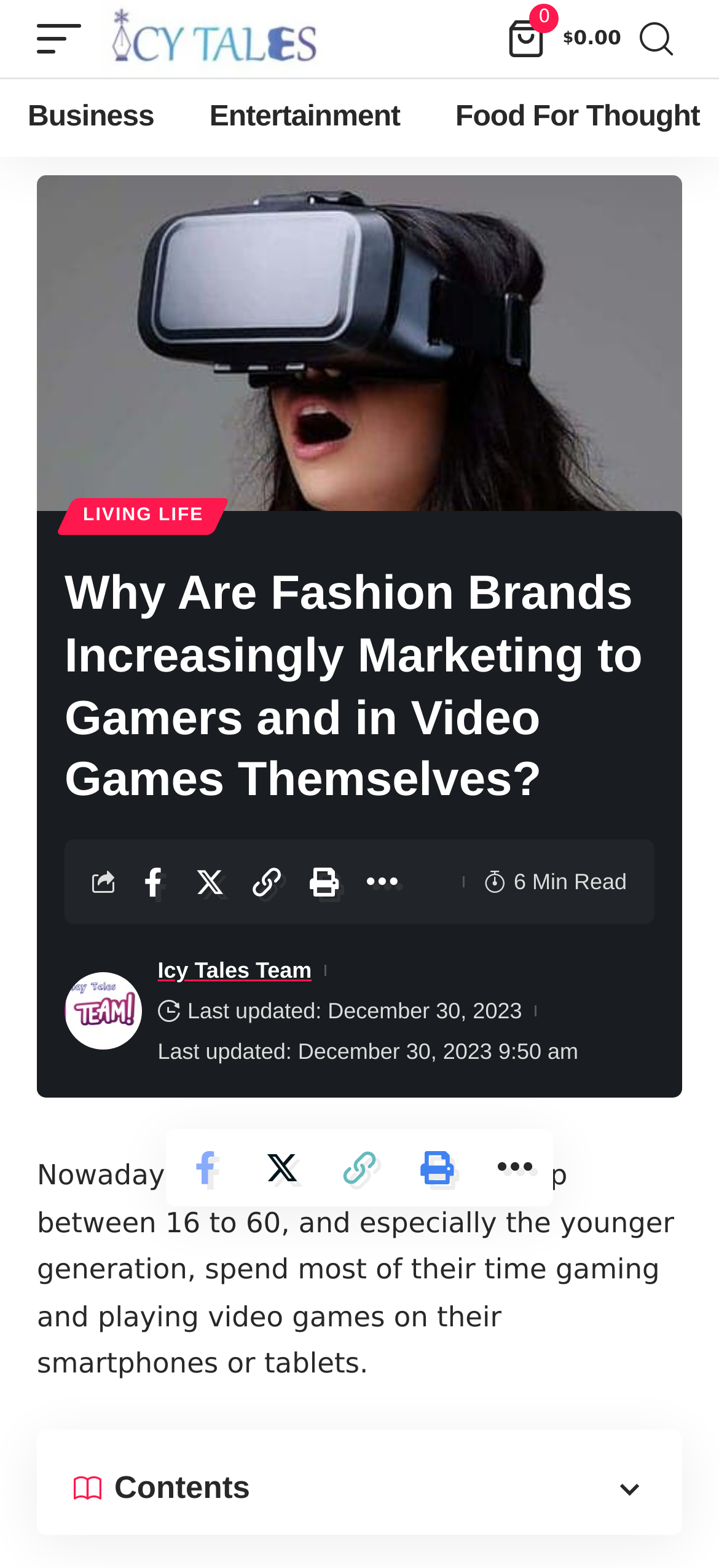Respond to the question below with a concise word or phrase:
When was the article last updated?

December 30, 2023 9:50 am